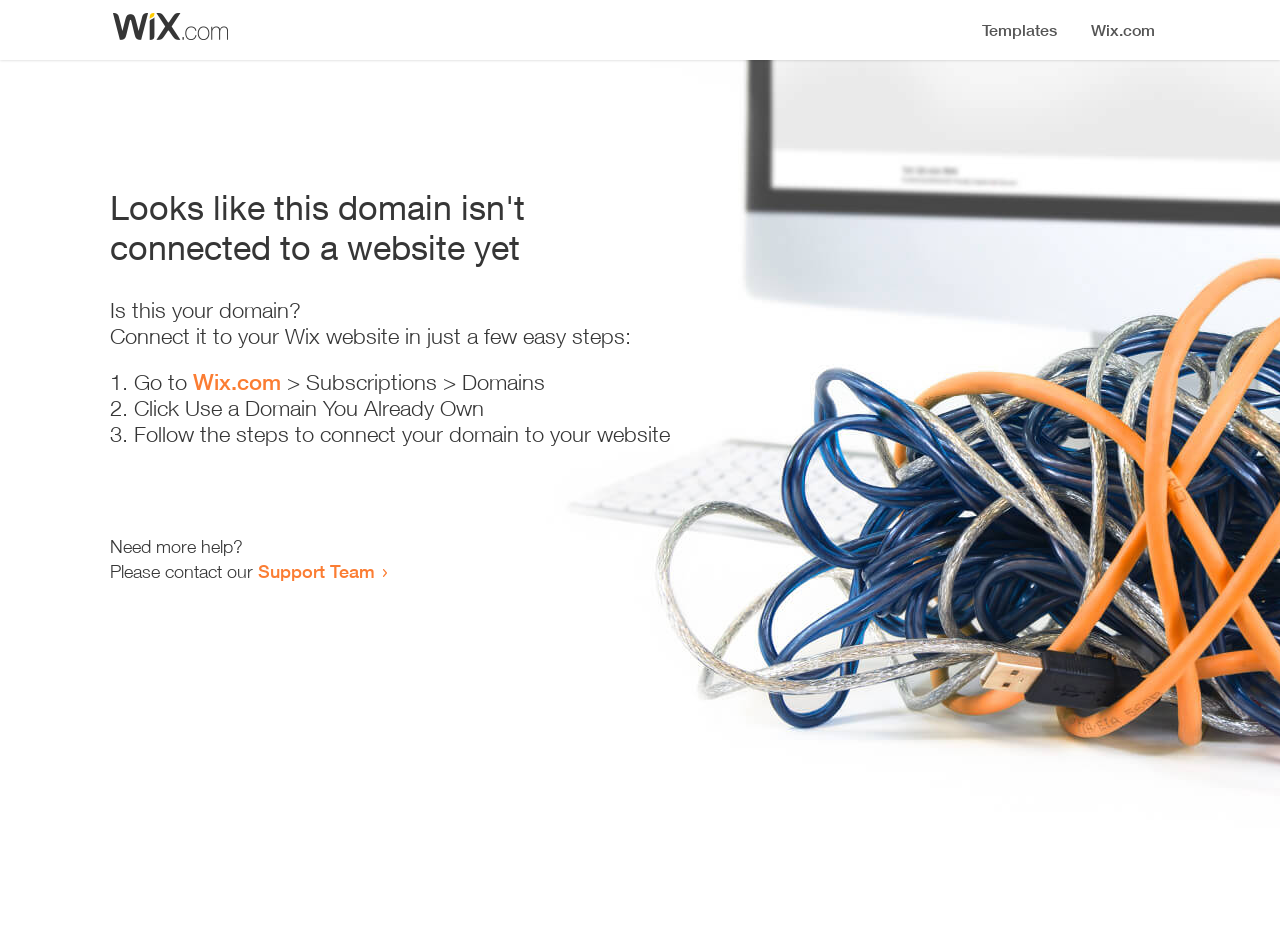Give a one-word or short phrase answer to the question: 
What is the current status of the domain?

Not connected to a website